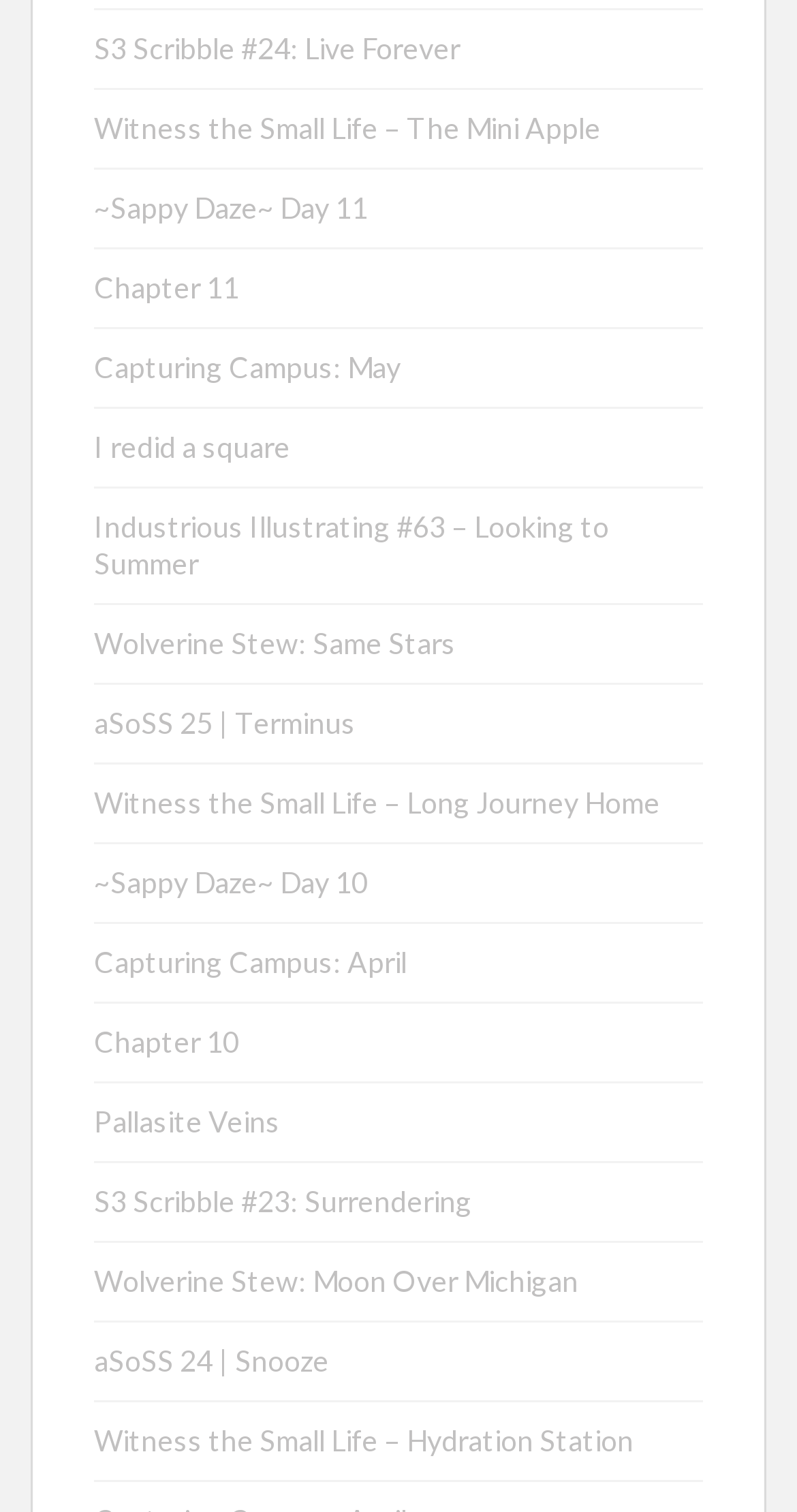Answer the question with a single word or phrase: 
What is the vertical position of the link 'Capturing Campus: May'?

Above the middle